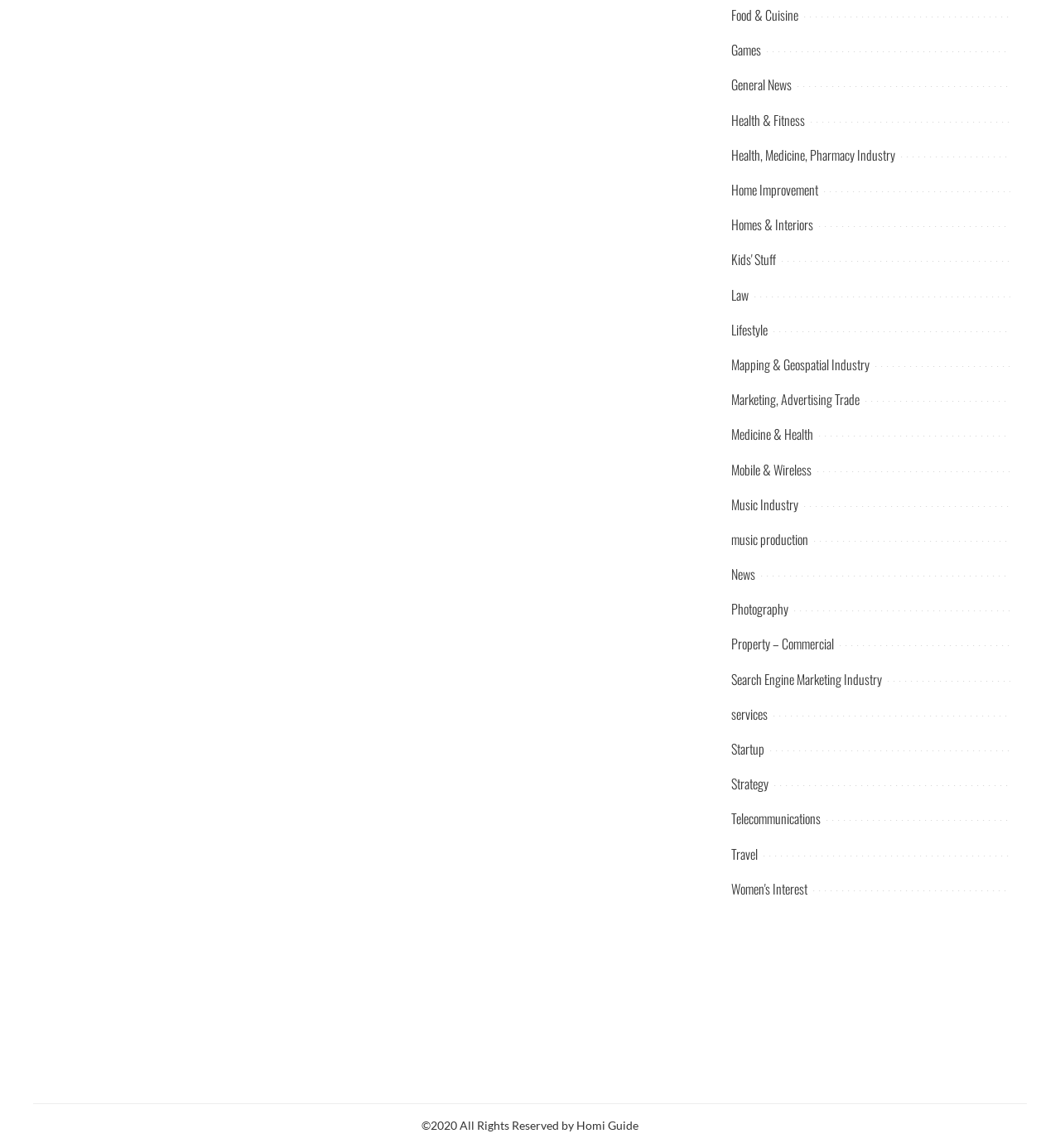Find the bounding box coordinates of the clickable element required to execute the following instruction: "Check out the Travel section". Provide the coordinates as four float numbers between 0 and 1, i.e., [left, top, right, bottom].

[0.69, 0.735, 0.715, 0.752]